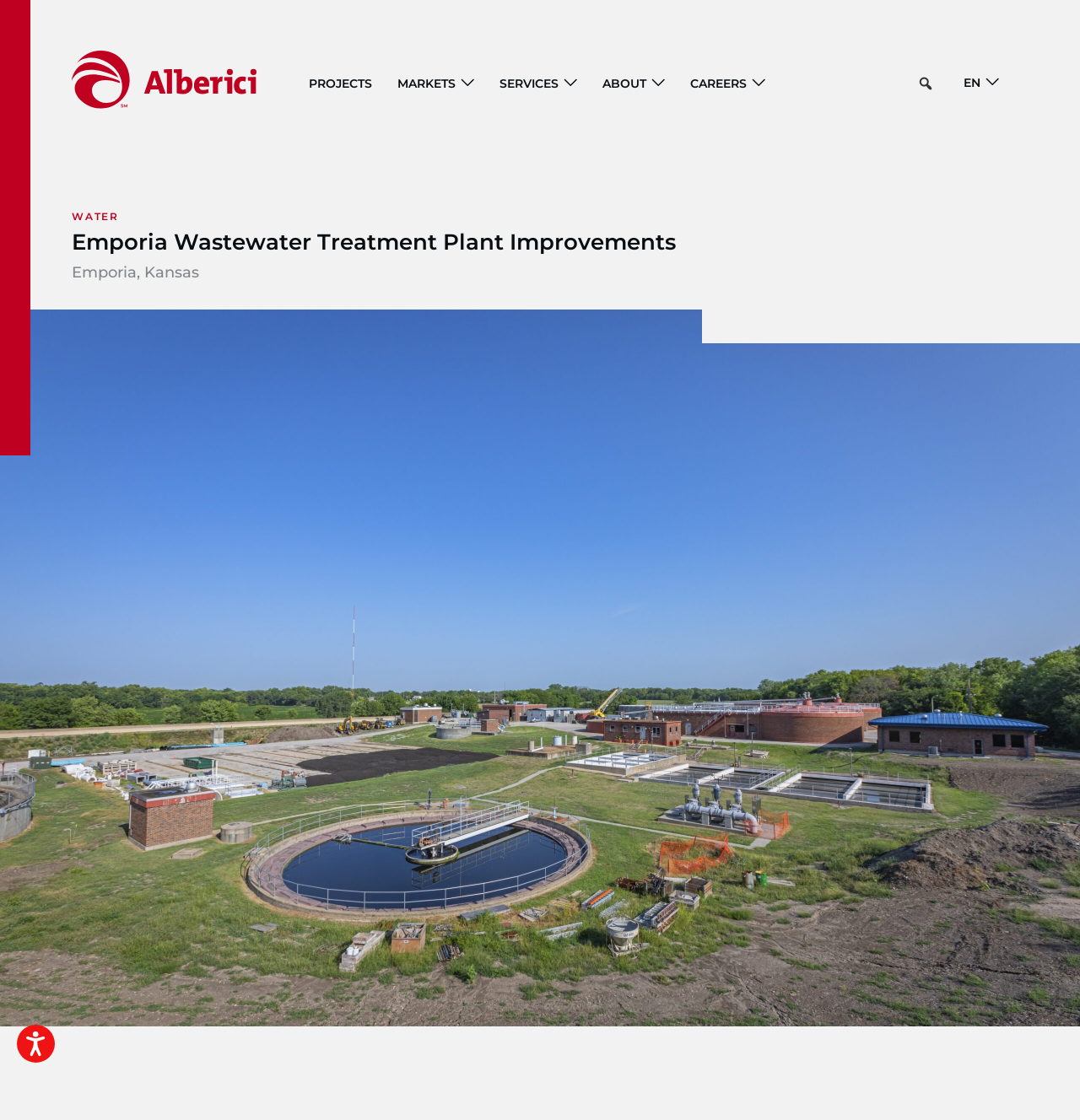Generate a thorough caption that explains the contents of the webpage.

The webpage is about the Emporia Wastewater Treatment Plant Improvements project by Alberici. At the top left corner, there is a logo of Alberici, accompanied by a navigation menu with links to PROJECTS, MARKETS, SERVICES, ABOUT, and CAREERS. Below the navigation menu, there is a search bar with a search button. 

On the top right corner, there is a language selection link, currently set to EN. Below the language selection, there is a header section with a heading "WATER" and a subheading "Emporia Wastewater Treatment Plant Improvements" in a larger font size. The location "Emporia, Kansas" is mentioned below the subheading.

The webpage also has accessibility features, including a button to open accessibility options and a link to skip to content, menu, or footer. There are also some icons and images scattered throughout the page, but their purposes are not explicitly stated.